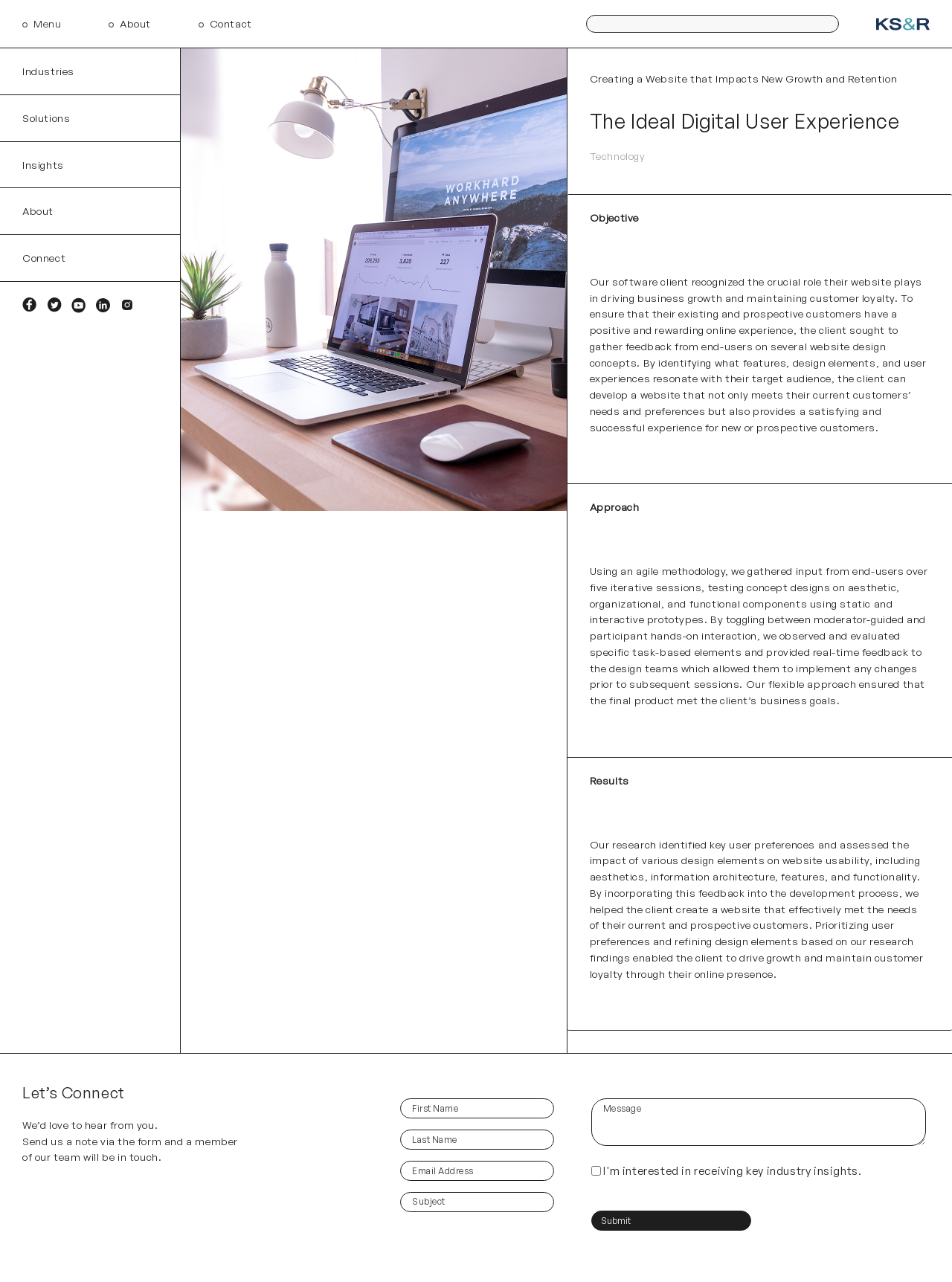Please specify the bounding box coordinates for the clickable region that will help you carry out the instruction: "Click on Submit".

[0.621, 0.944, 0.789, 0.96]